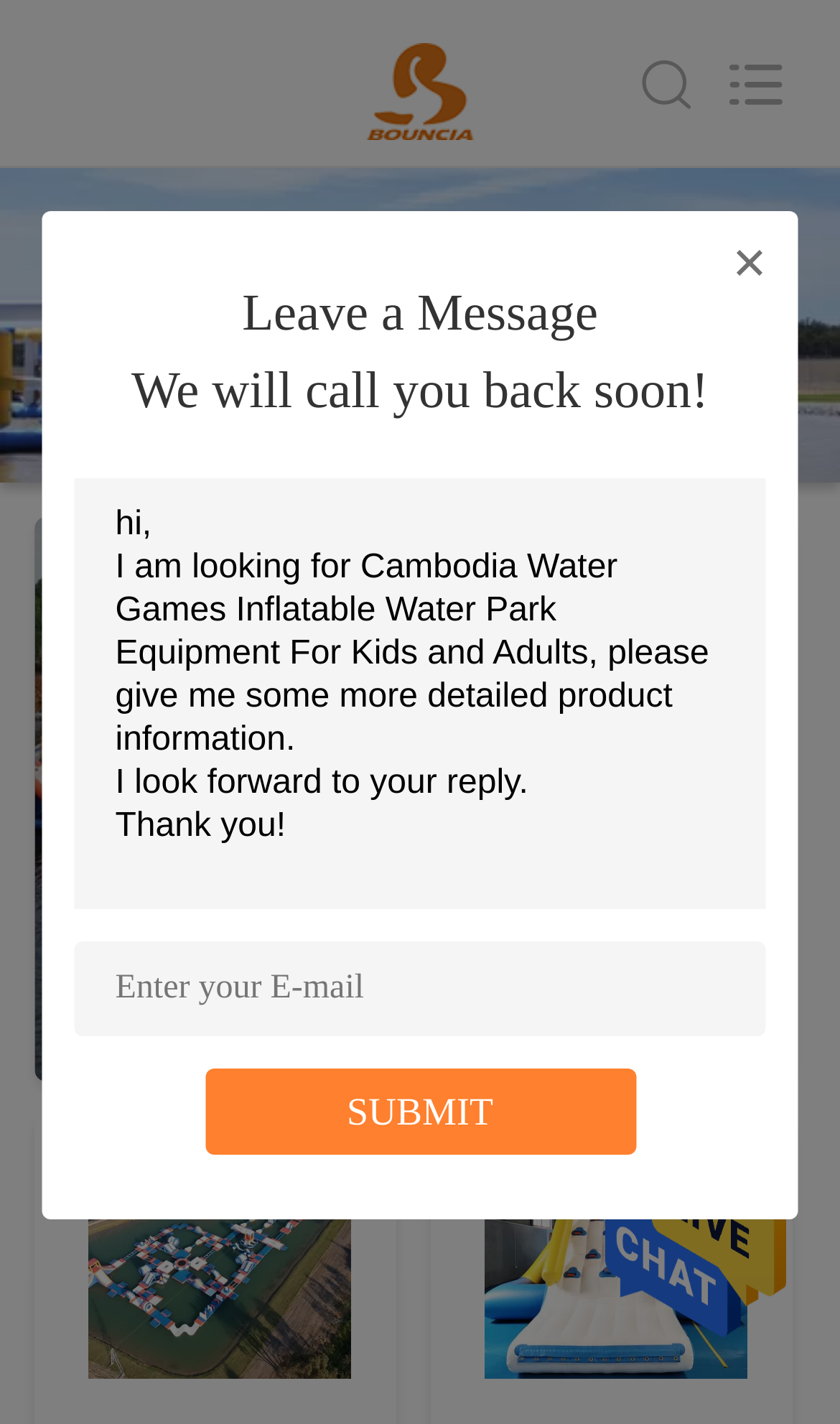Please identify the coordinates of the bounding box for the clickable region that will accomplish this instruction: "View VIDEOS".

[0.0, 0.29, 0.228, 0.328]